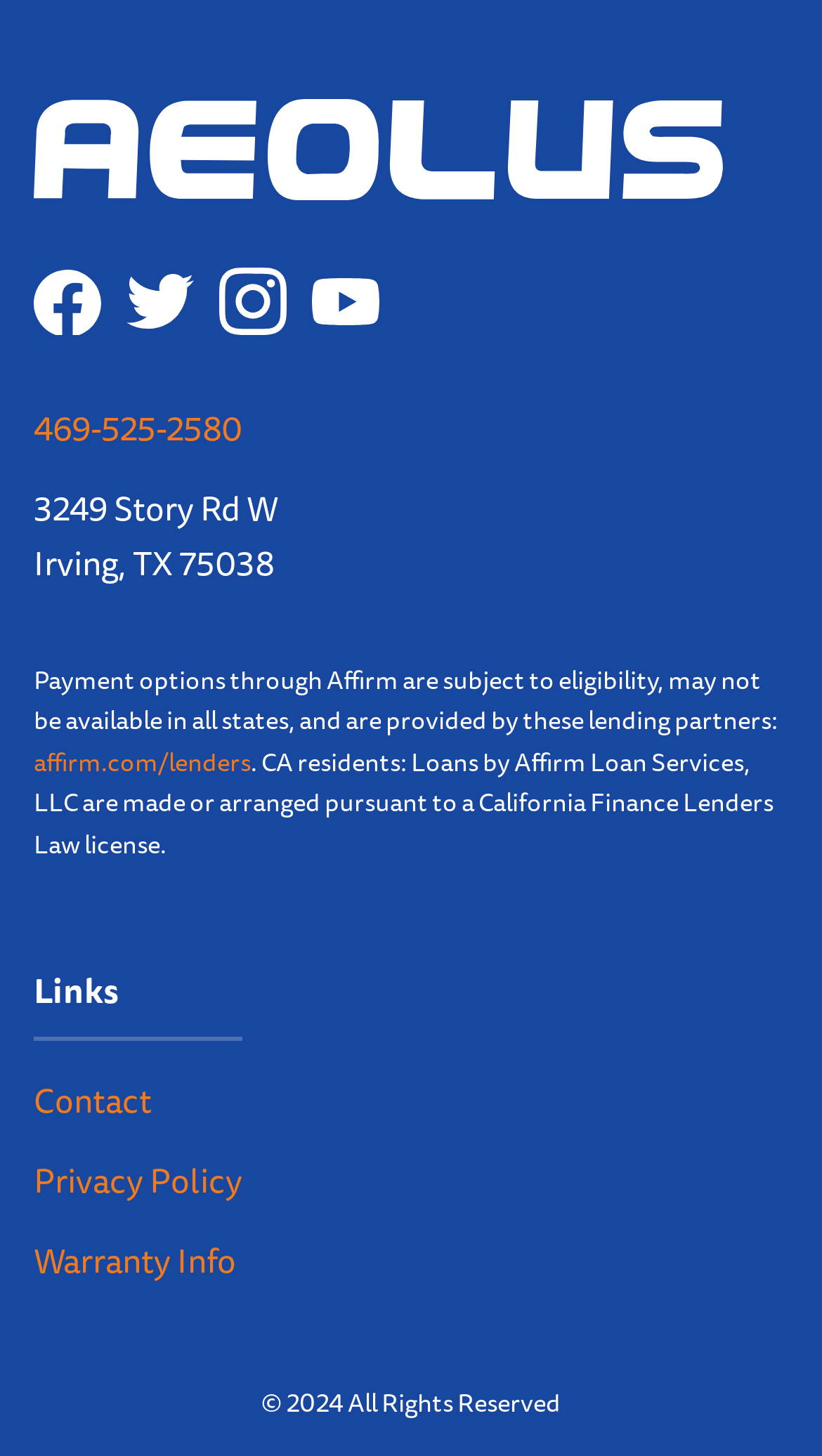What is the copyright year?
Make sure to answer the question with a detailed and comprehensive explanation.

The copyright year is obtained from the static text '© 2024 All Rights Reserved' at the bottom of the webpage.